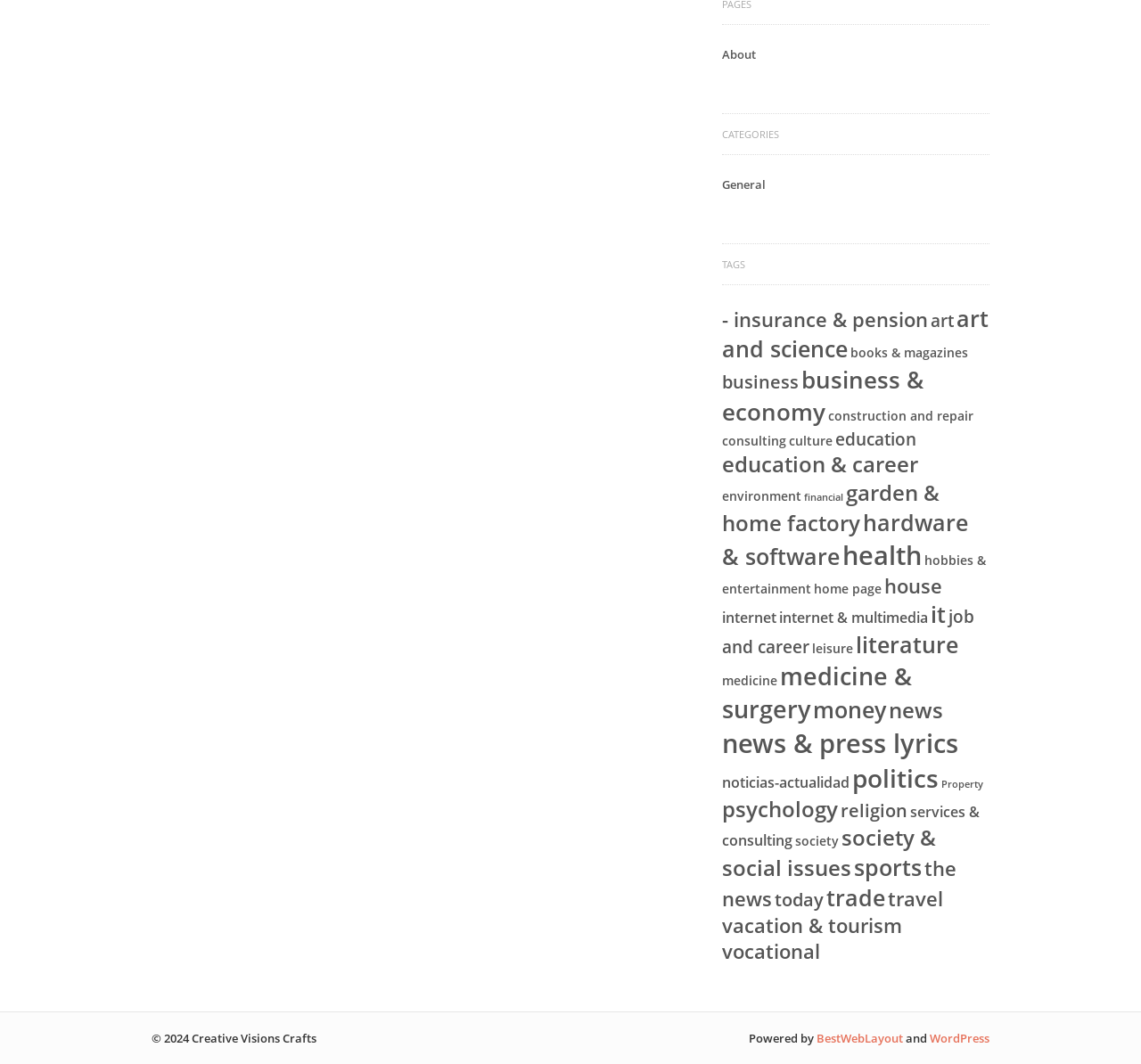Show the bounding box coordinates of the element that should be clicked to complete the task: "Go to the 'news' page".

[0.779, 0.654, 0.827, 0.681]